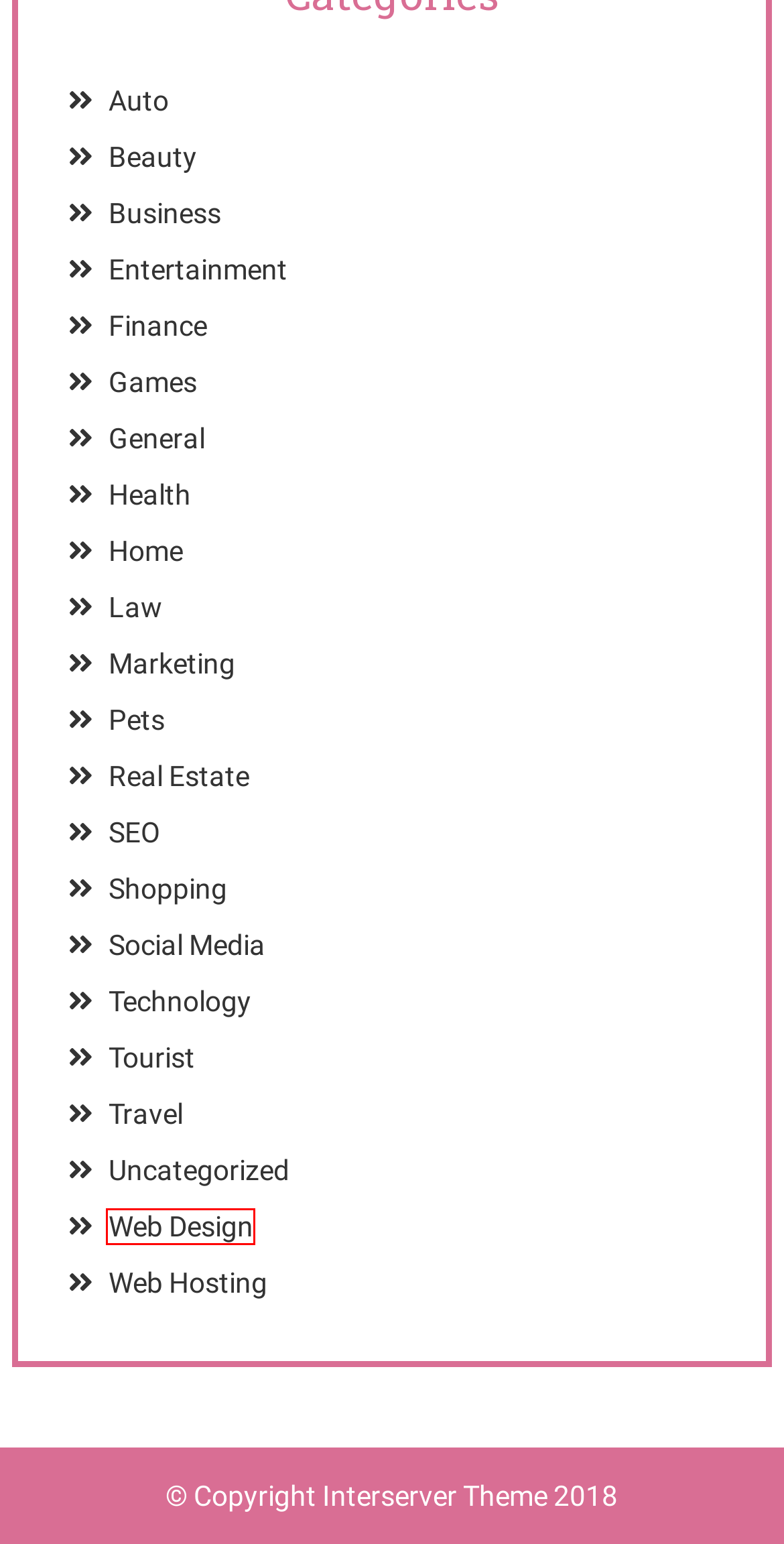Observe the screenshot of a webpage with a red bounding box highlighting an element. Choose the webpage description that accurately reflects the new page after the element within the bounding box is clicked. Here are the candidates:
A. Beauty Archives - Brugarolas Hub Rural
B. Health Archives - Brugarolas Hub Rural
C. Travel Archives - Brugarolas Hub Rural
D. Uncategorized Archives - Brugarolas Hub Rural
E. SEO Archives - Brugarolas Hub Rural
F. Games Archives - Brugarolas Hub Rural
G. Web Design Archives - Brugarolas Hub Rural
H. Law Archives - Brugarolas Hub Rural

G